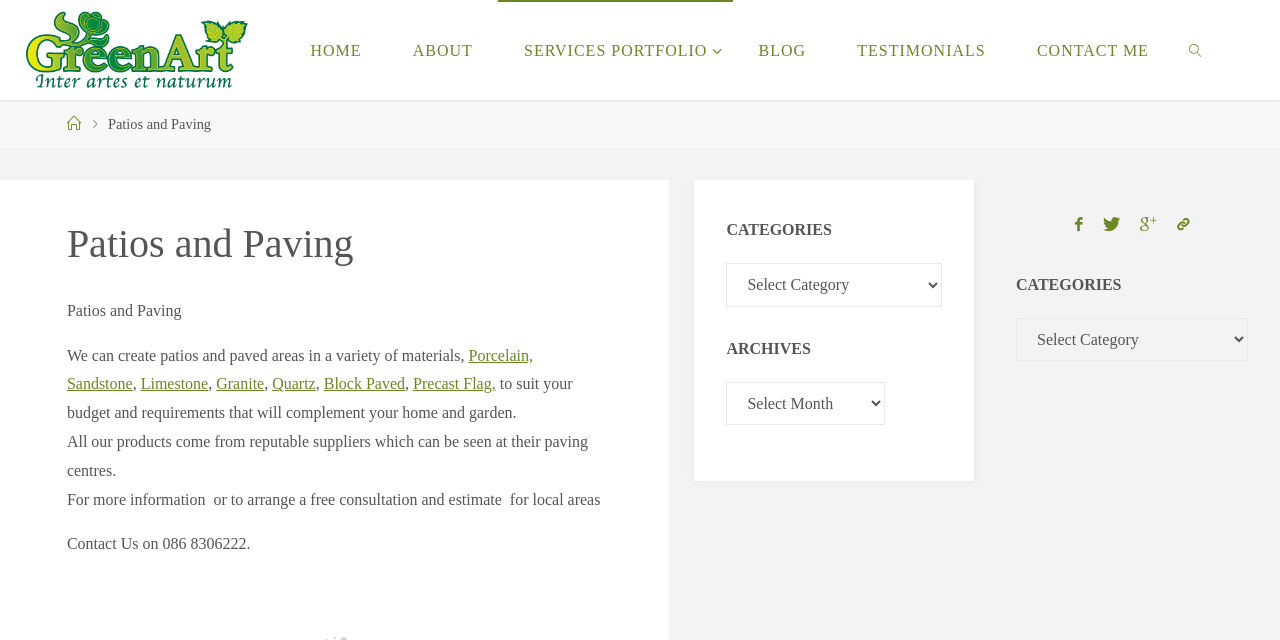Find and specify the bounding box coordinates that correspond to the clickable region for the instruction: "Click on the 'HOME' link".

[0.223, 0.0, 0.302, 0.156]